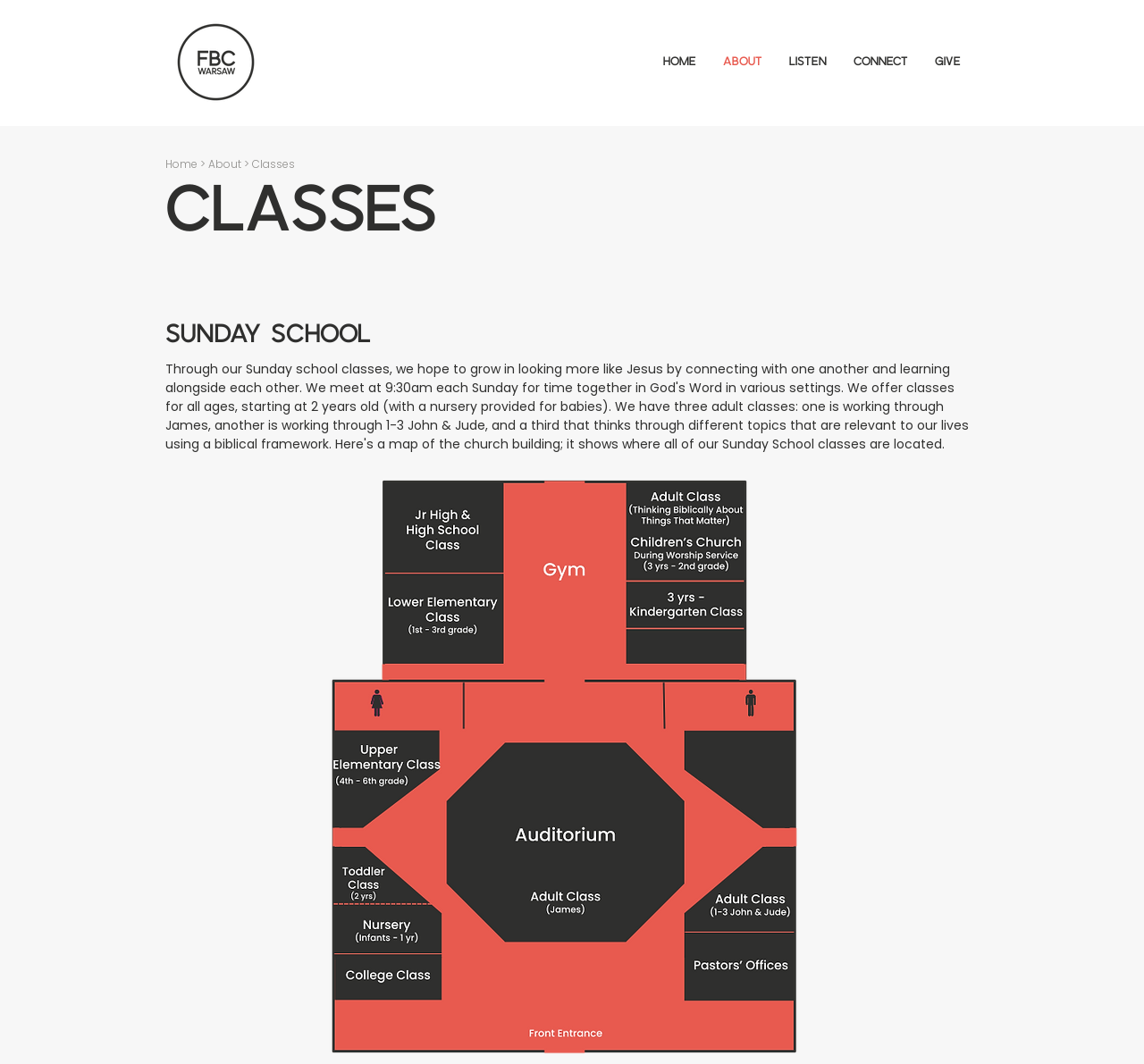Could you please study the image and provide a detailed answer to the question:
What type of classes are offered?

The webpage has a heading 'CLASSES' and a subheading 'SUNDAY SCHOOL', which suggests that the church offers Sunday School classes. This is likely to be a type of religious education or Bible study class.